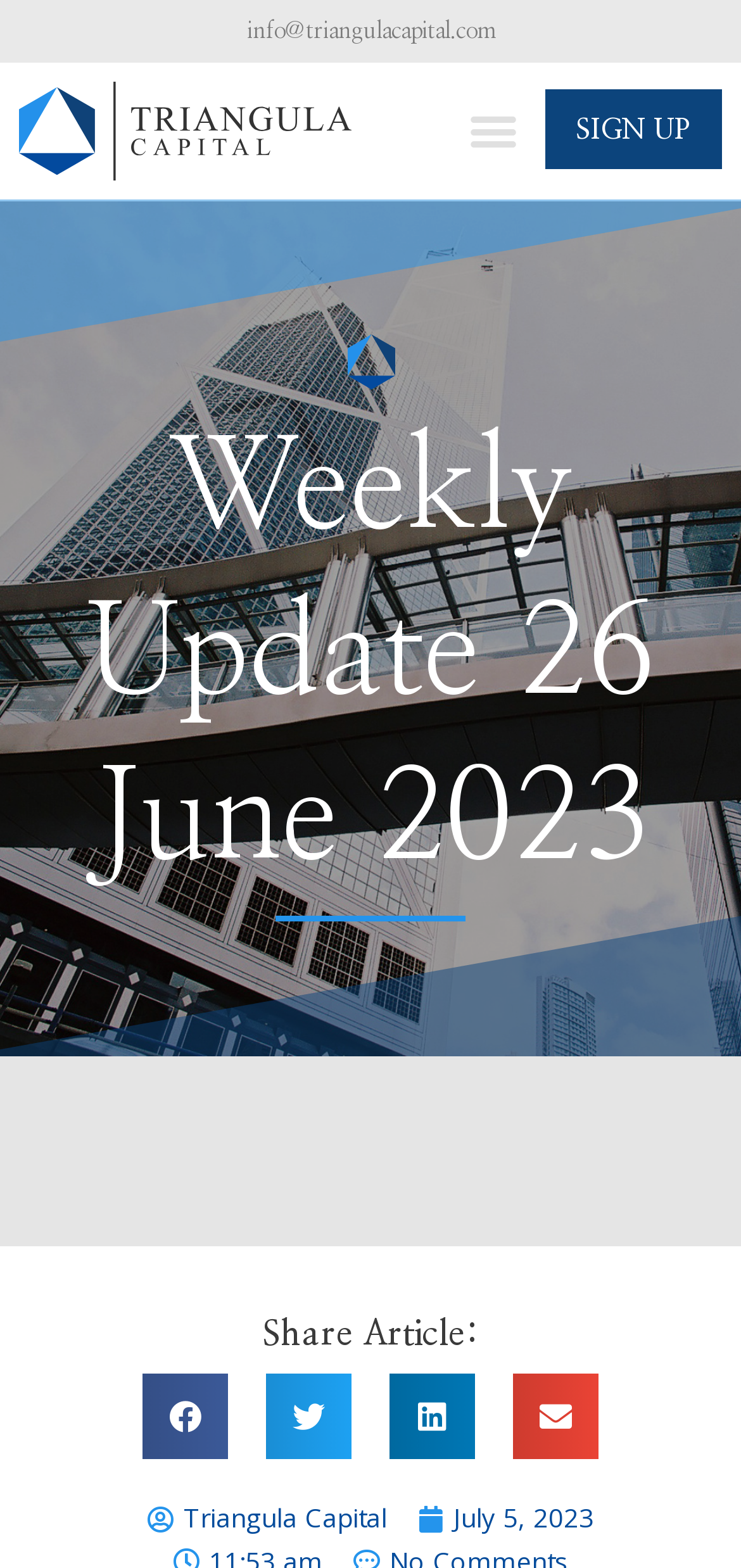Bounding box coordinates are given in the format (top-left x, top-left y, bottom-right x, bottom-right y). All values should be floating point numbers between 0 and 1. Provide the bounding box coordinate for the UI element described as: aria-label="Share on email"

[0.692, 0.877, 0.808, 0.931]